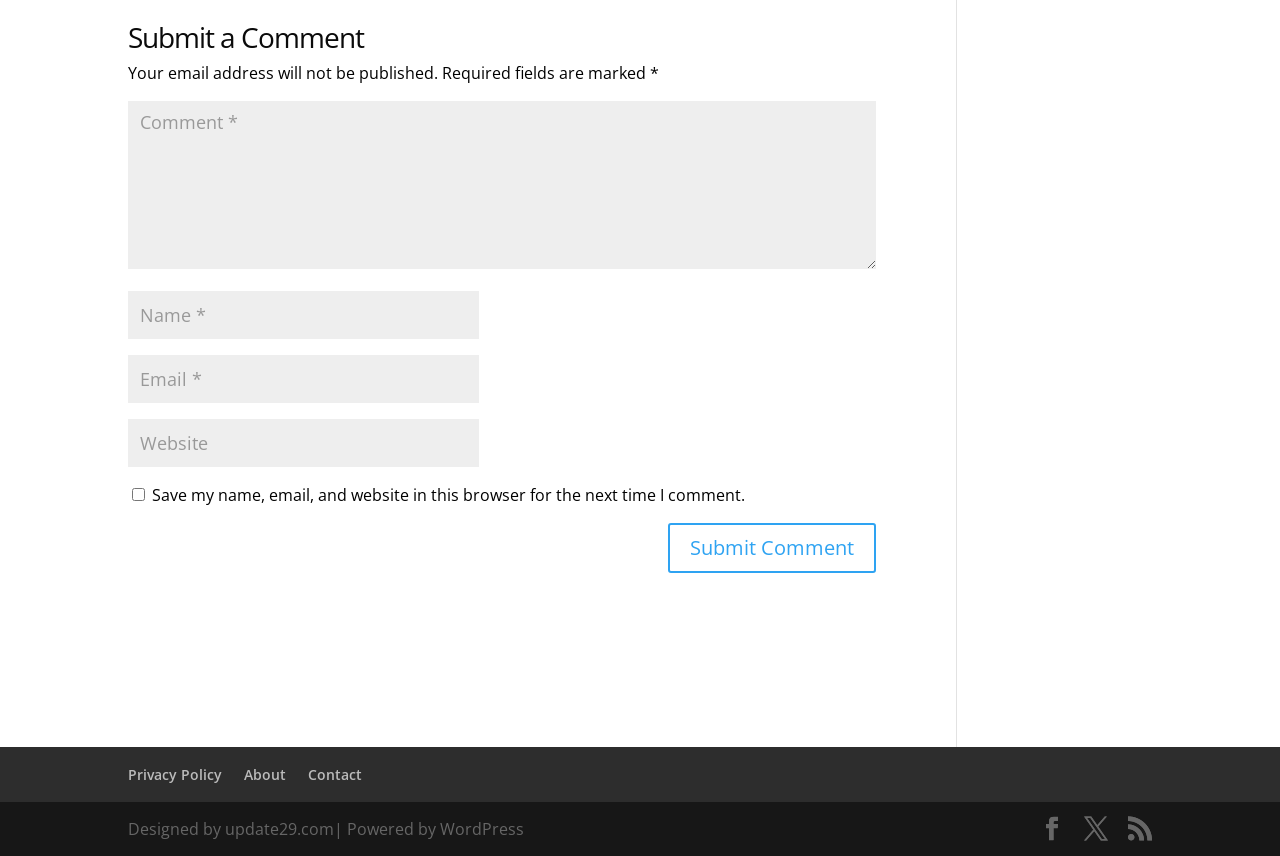What is the purpose of the form?
Kindly offer a comprehensive and detailed response to the question.

The webpage has a form with fields for name, email, and website, and a submit button labeled 'Submit Comment', indicating that the purpose of the form is to submit a comment.